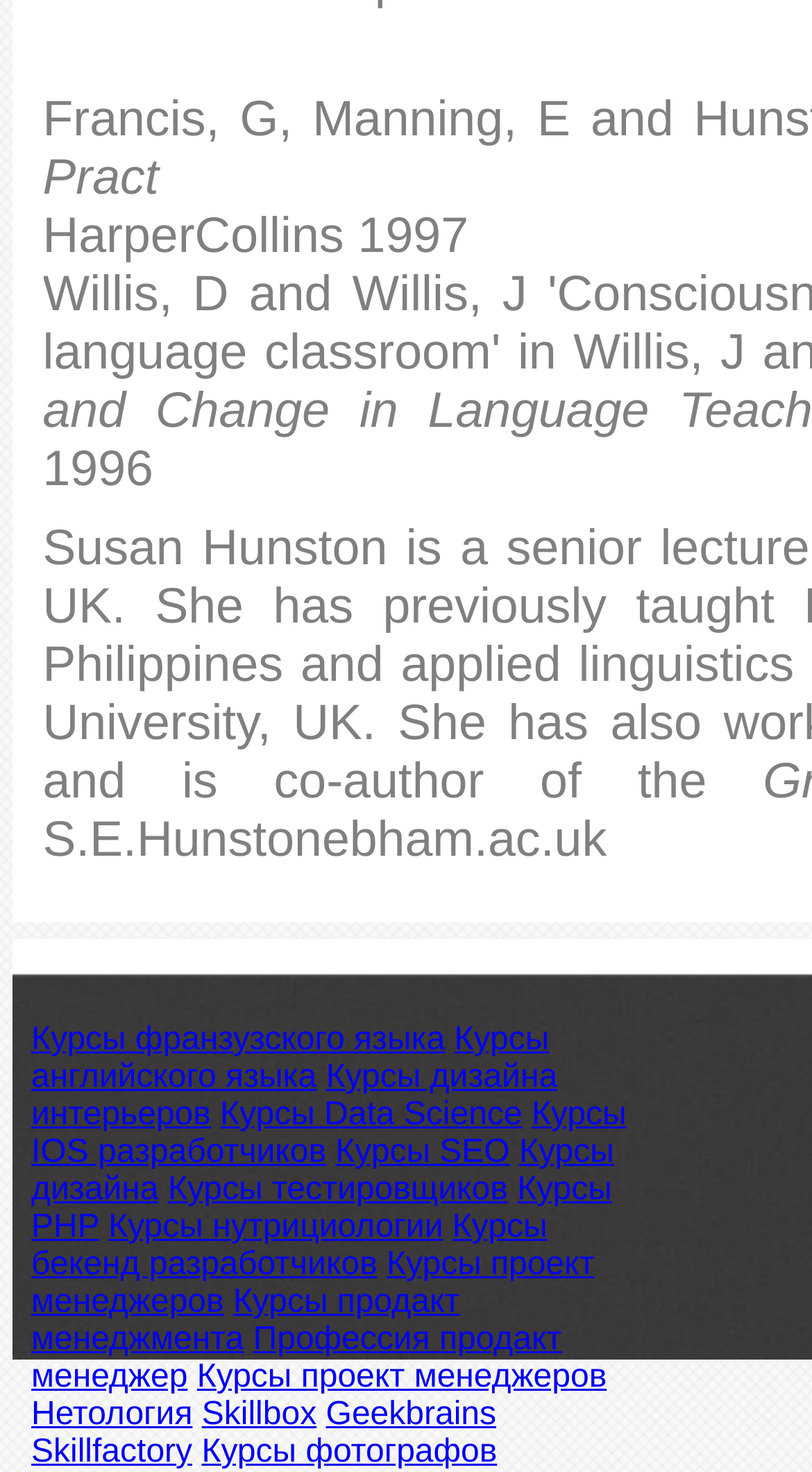What are the online learning platforms mentioned?
Please answer the question as detailed as possible based on the image.

The links 'Нетология', 'Skillbox', 'Geekbrains', and 'Skillfactory' are located at the bottom of the webpage, indicating that they are online learning platforms that offer the listed course categories.